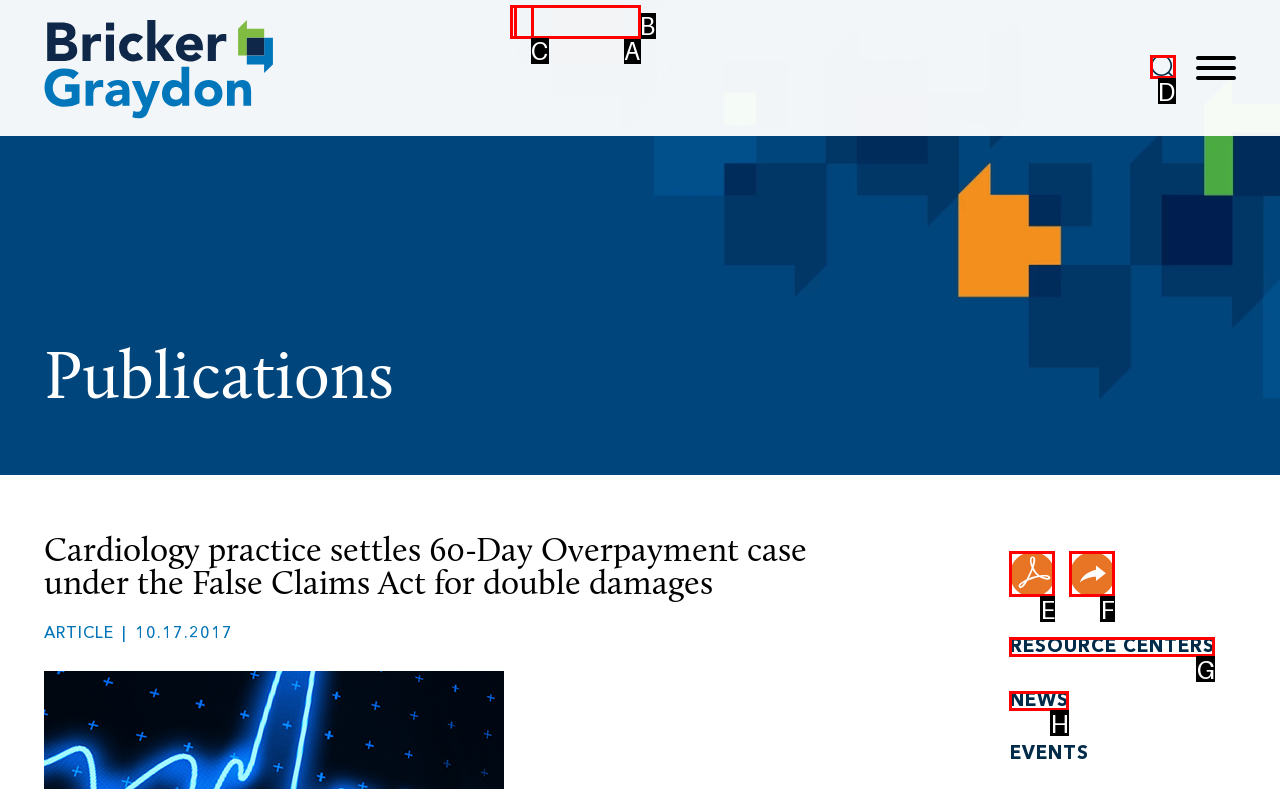Identify the correct UI element to click to achieve the task: search for something.
Answer with the letter of the appropriate option from the choices given.

D